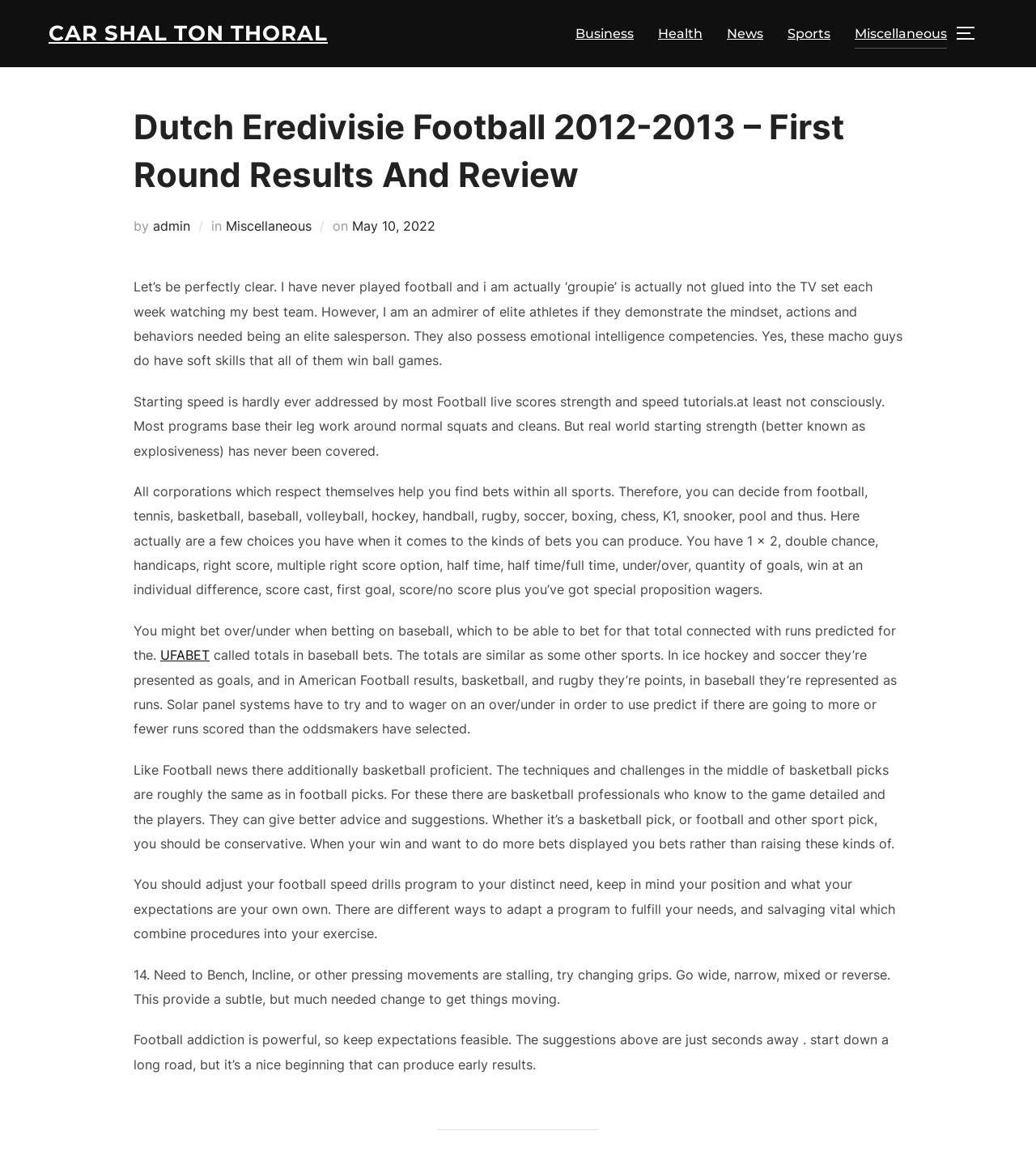What is the main title displayed on this webpage?

Dutch Eredivisie Football 2012-2013 – First Round Results And Review